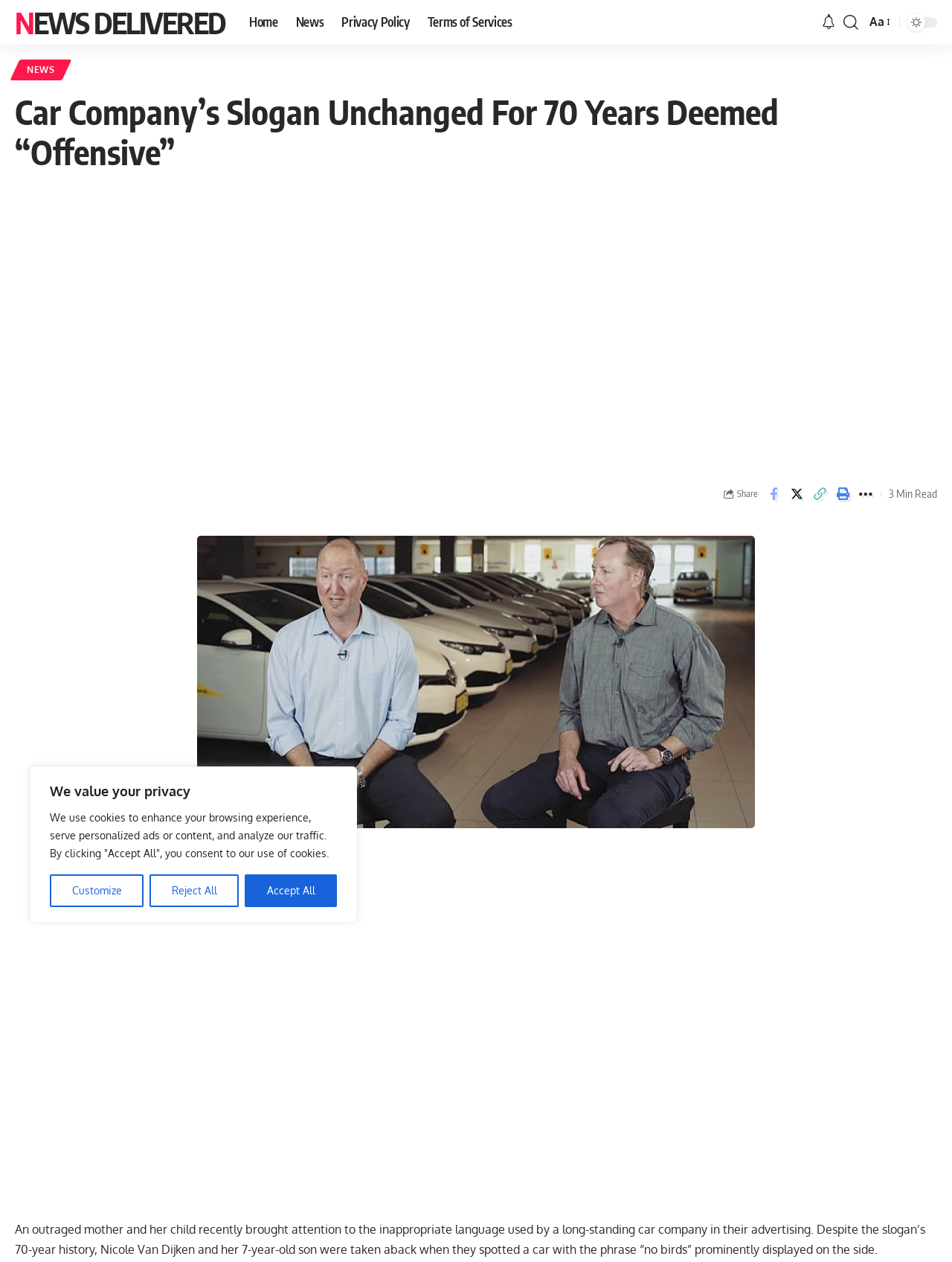Use a single word or phrase to respond to the question:
What is the estimated reading time of the article?

3 Min Read